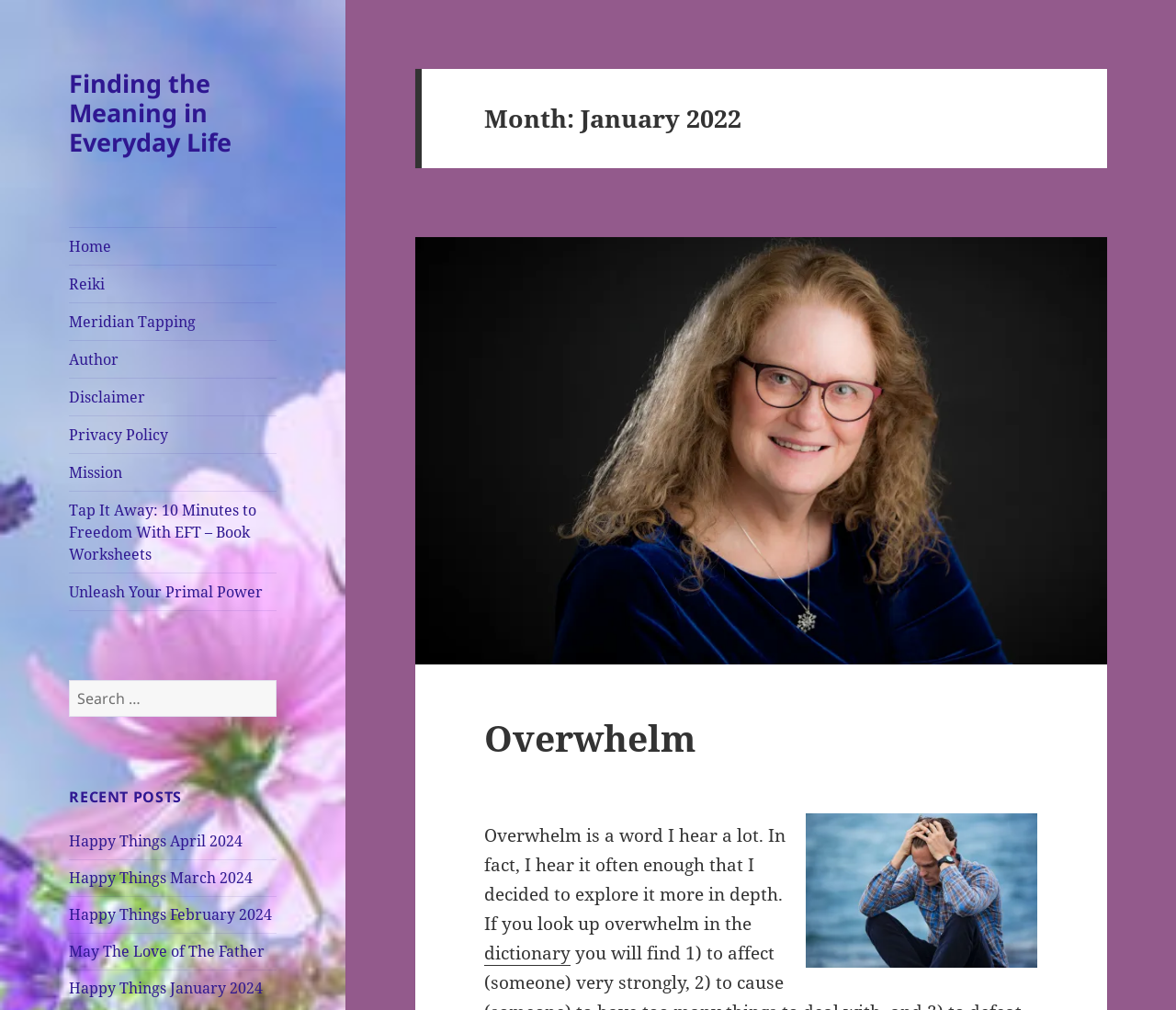For the element described, predict the bounding box coordinates as (top-left x, top-left y, bottom-right x, bottom-right y). All values should be between 0 and 1. Element description: Disclaimer

[0.059, 0.374, 0.235, 0.411]